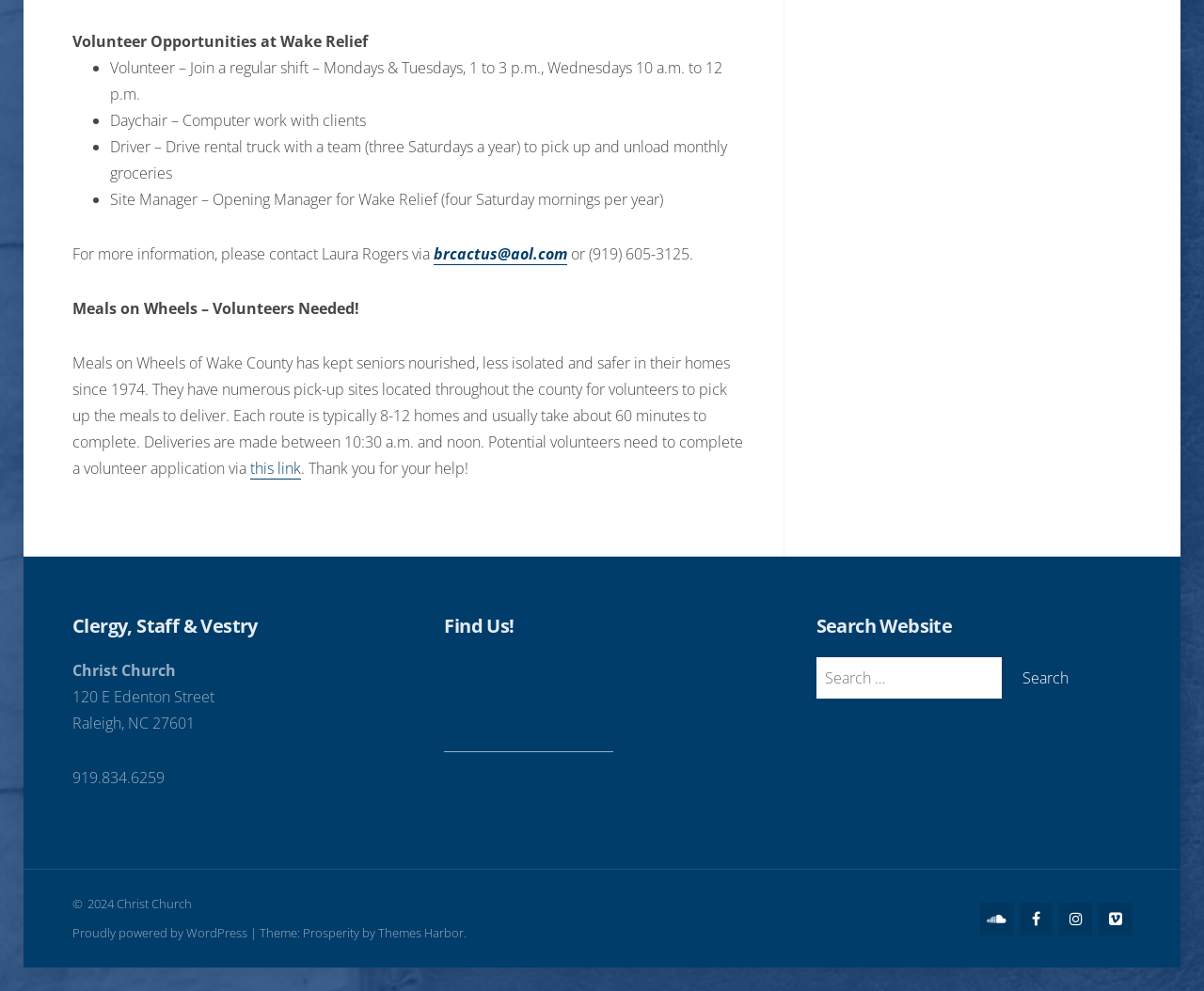What is the email address to contact for more information?
Respond with a short answer, either a single word or a phrase, based on the image.

brcactus@aol.com